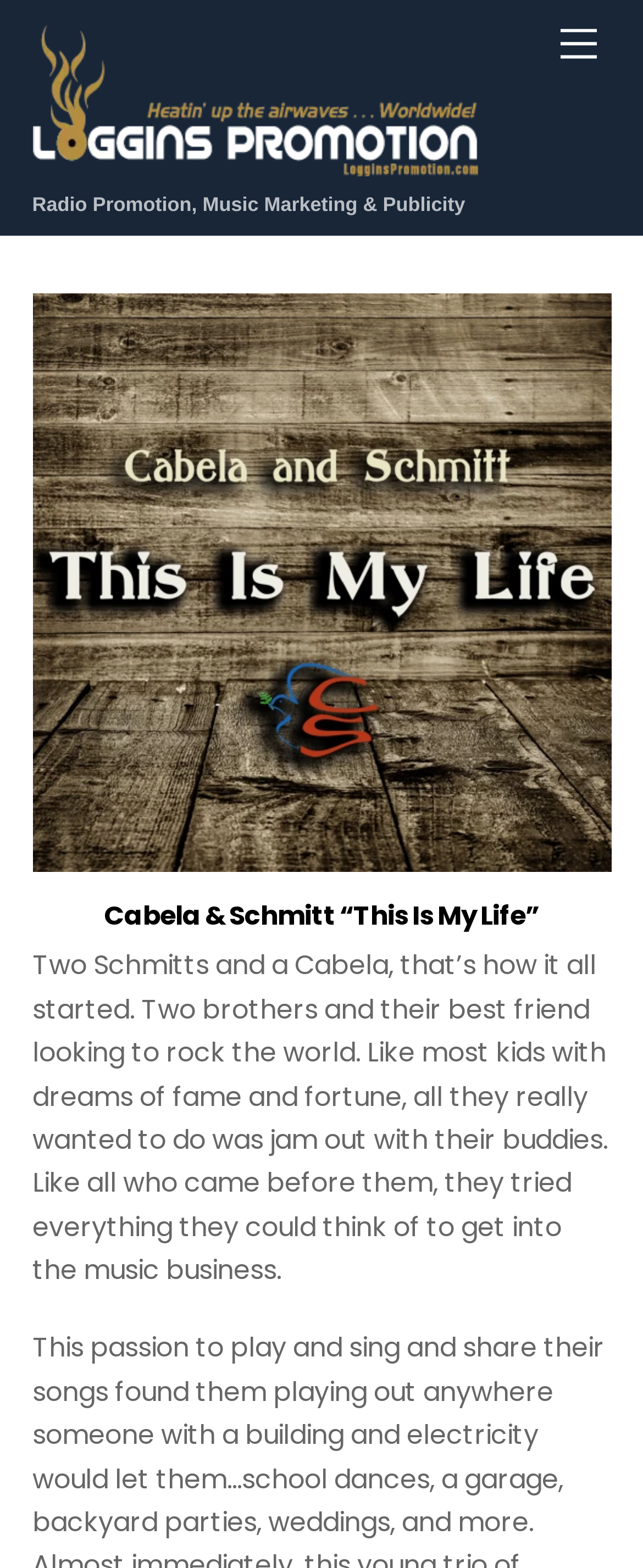Provide a comprehensive caption for the webpage.

The webpage is about Cabela & Schmitt, a music group, and their journey to fame. At the top right corner, there is a "Menu" link. On the top left, the company name "Loggins Promotion, LLC" is displayed, accompanied by a small image of the company's logo. Below the company name, a brief description of the company's services, "Radio Promotion, Music Marketing & Publicity", is written.

Below the company description, there is a large figure that takes up most of the page's width. Within this figure, there is a link to the music group's album cover, "Cabela & Schmitt This Is My Life cover", which is also an image. Above the album cover, the title "Cabela & Schmitt “This Is My Life”" is written in a heading format. There is also a link to the same title, "Cabela & Schmitt “This Is My Life”", placed below the heading.

The main content of the page is a paragraph of text that describes the music group's story, starting with "Two Schmitts and a Cabela, that’s how it all started. Two brothers and their best friend looking to rock the world..." The text is placed below the album cover and title. At the bottom right corner, there is a "Back To Top" link.